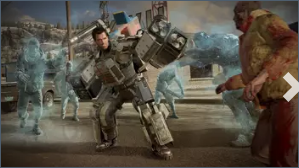What are the ghostly figures in the background?
Can you offer a detailed and complete answer to this question?

According to the caption, the ghostly, semi-transparent figures in the background likely represent earlier gameplay elements or previous iterations of enemies, which adds to the dramatic tension of the moment.